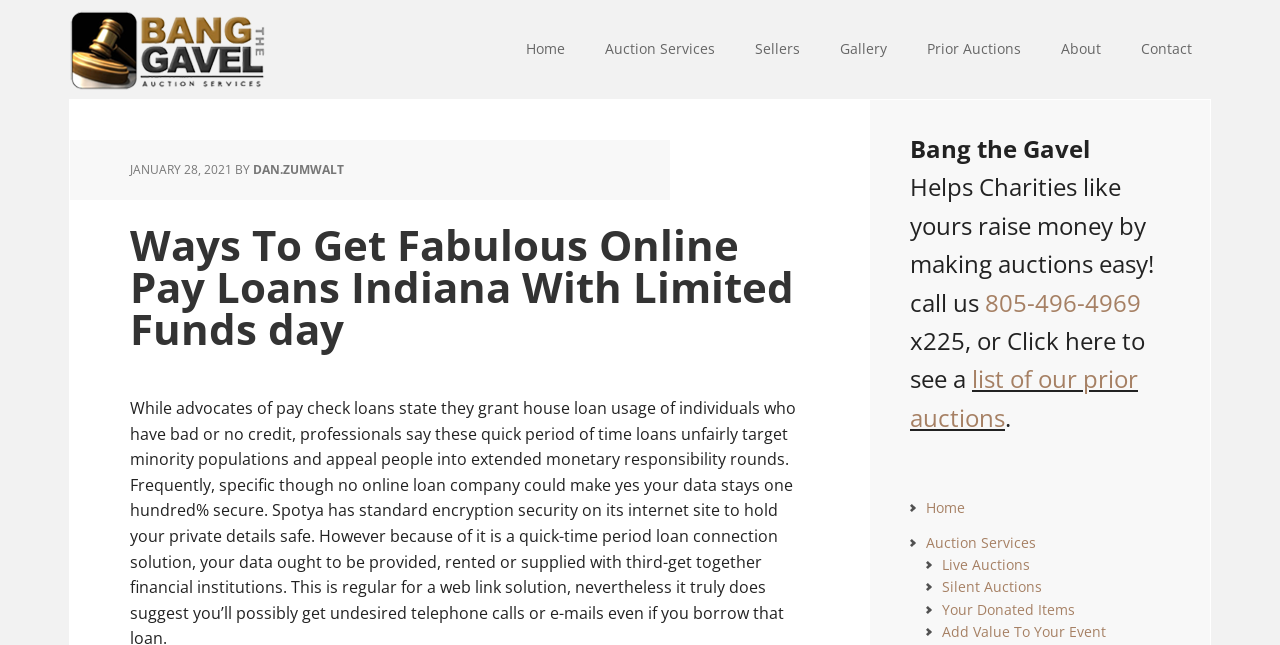Identify the bounding box coordinates of the region that should be clicked to execute the following instruction: "Visit the 'Home' page".

[0.397, 0.0, 0.455, 0.153]